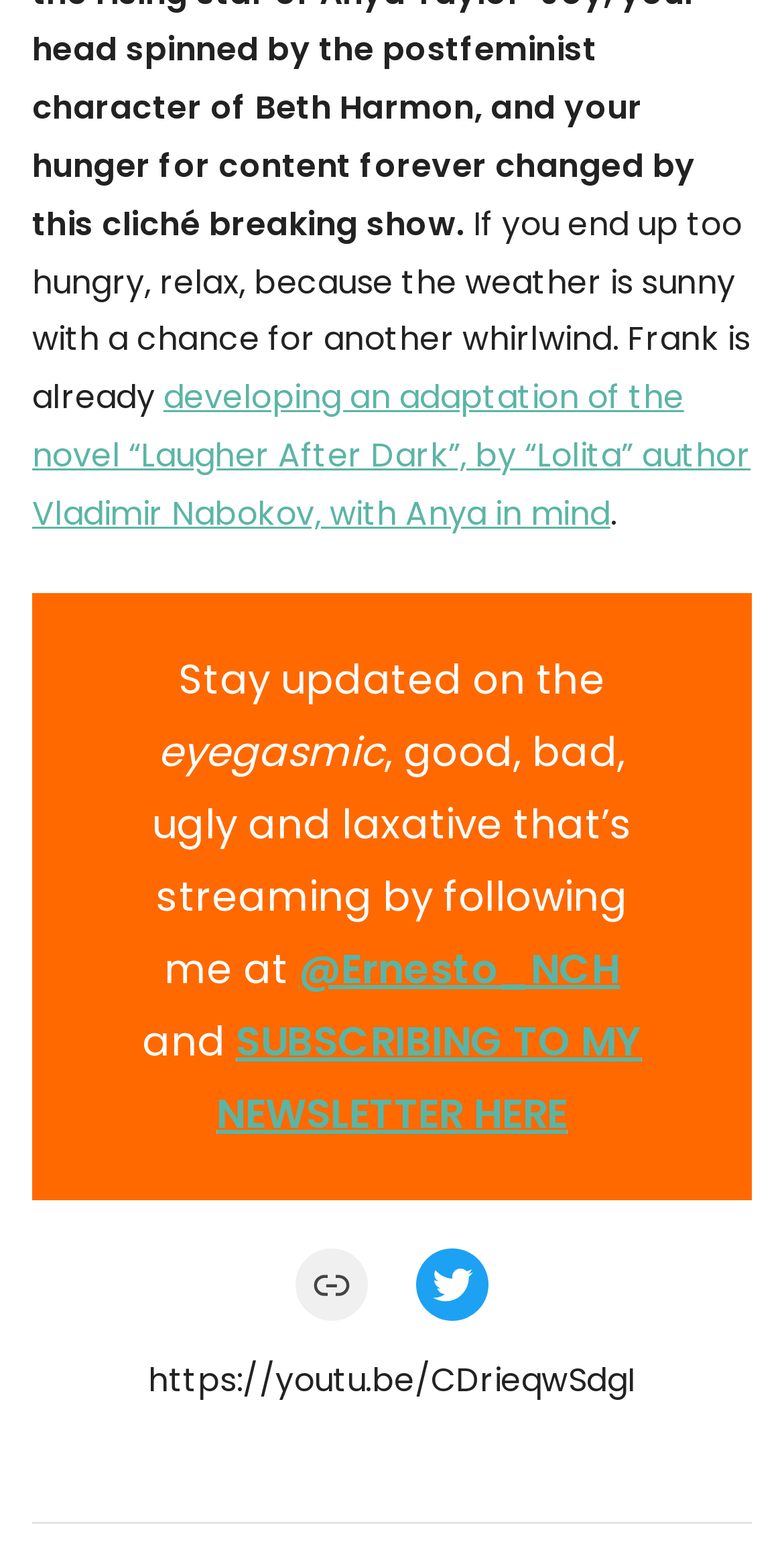What is the URL of the YouTube video?
Analyze the screenshot and provide a detailed answer to the question.

The answer can be found in the figure element with the StaticText 'https://youtu.be/CDrieqwSdgI'. This is the URL of the YouTube video mentioned on the webpage.